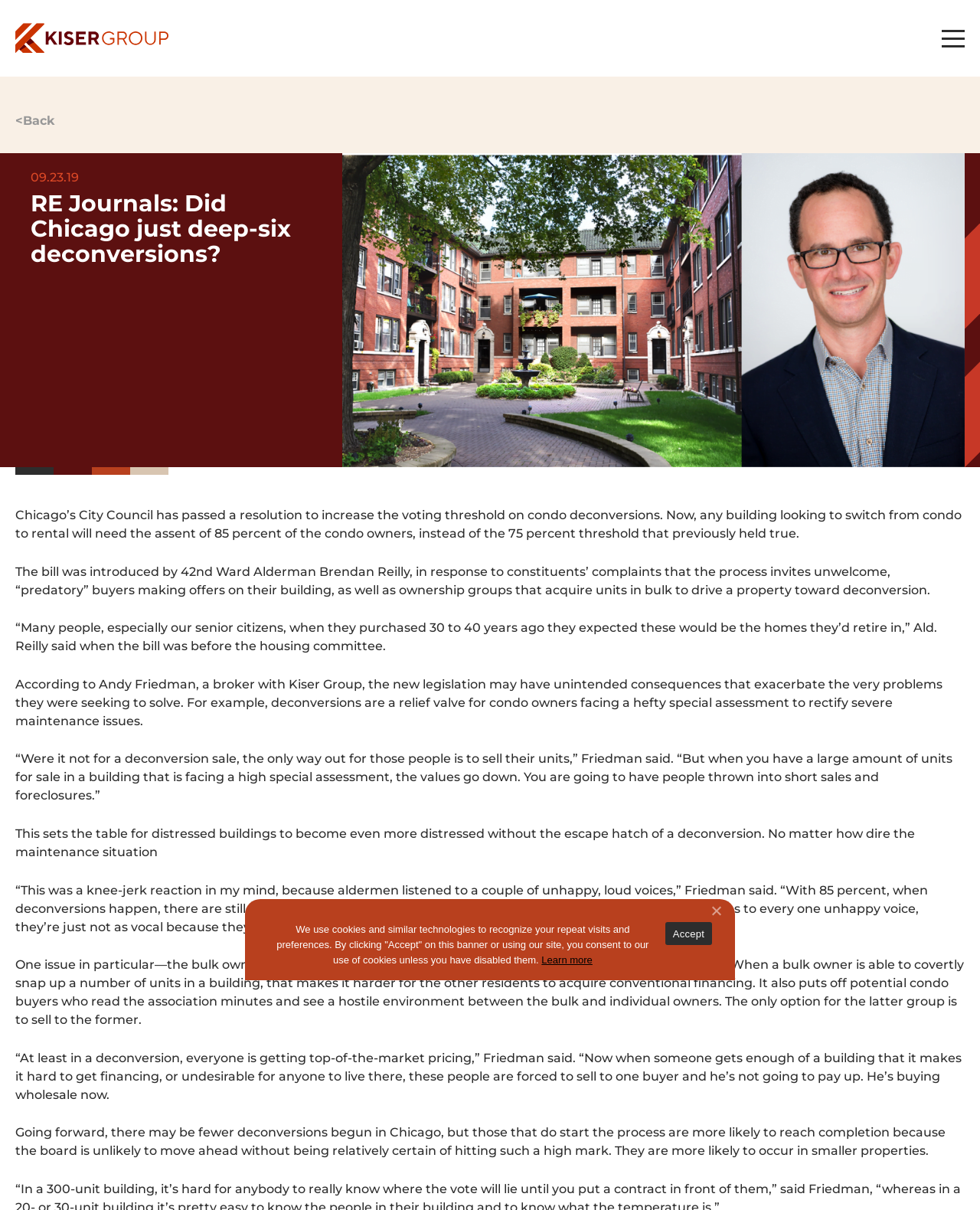Generate a comprehensive caption for the webpage you are viewing.

This webpage appears to be an article from RE Journals, titled "Did Chicago just deep-six deconversions?" The top section of the page features a navigation menu with 11 links, including "MULTIFAMILY INVESTMENT SALES", "CONDO DECONVERSIONS", and "NEWS". Below this menu, there is a link to the homepage and a "Back" button.

The main content of the article is divided into several paragraphs, which discuss the recent legislation passed by the Chicago City Council to increase the voting threshold on condo deconversions. The article cites Alderman Brendan Reilly, who introduced the bill, and Andy Friedman, a broker with Kiser Group, who expresses concerns about the unintended consequences of the legislation.

To the left of the article's title, there is an image. The article's text is organized into several blocks, with each block consisting of one or more paragraphs. The text is dense and informative, with quotes from Alderman Reilly and Andy Friedman.

At the bottom of the page, there is a cookie notice dialog with a message about the use of cookies and similar technologies. The dialog includes links to "Learn more" and "Accept", as well as a "No" button.

Overall, the webpage appears to be a news article or blog post discussing a specific topic related to real estate and legislation in Chicago.